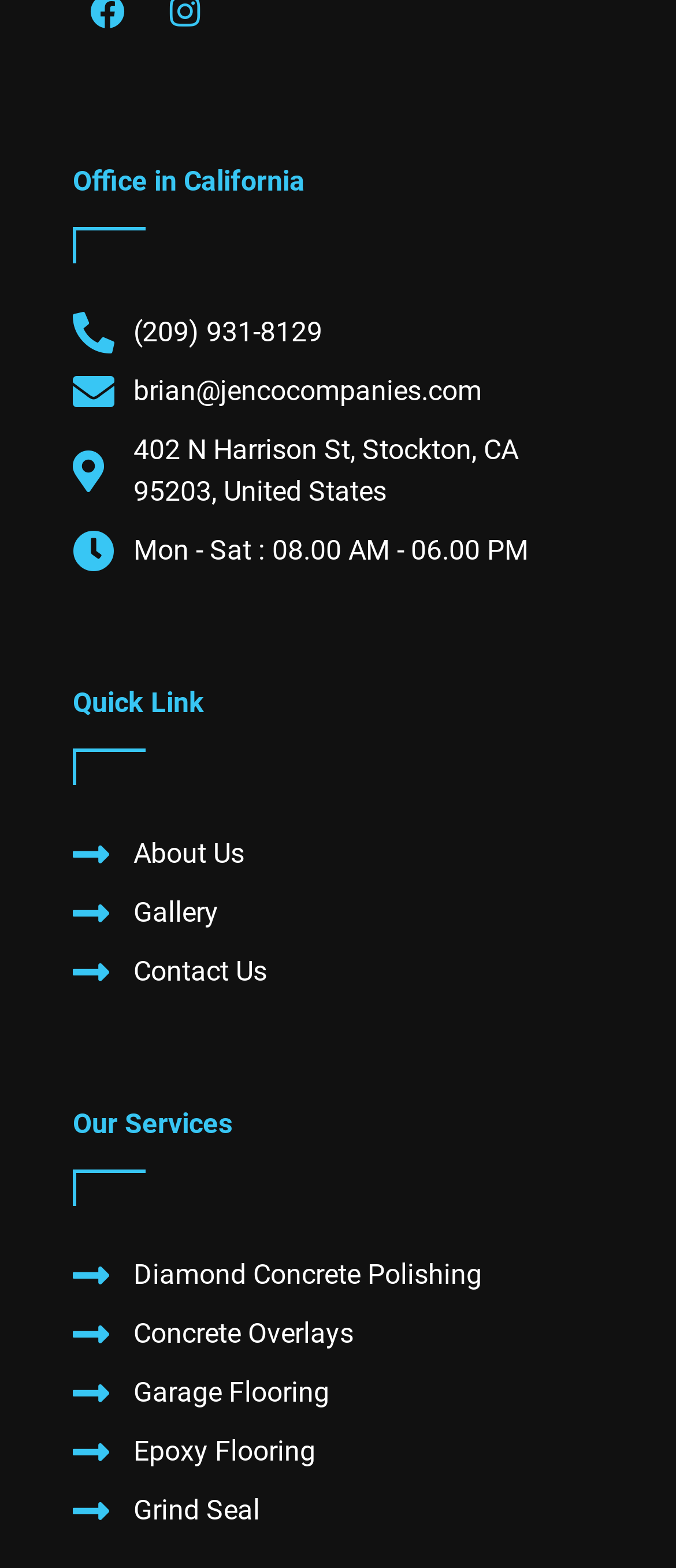What is the address of the office?
Can you offer a detailed and complete answer to this question?

The address can be found in the StaticText element with the text '402 N Harrison St, Stockton, CA 95203, United States' which is located below the phone number and email of the office.